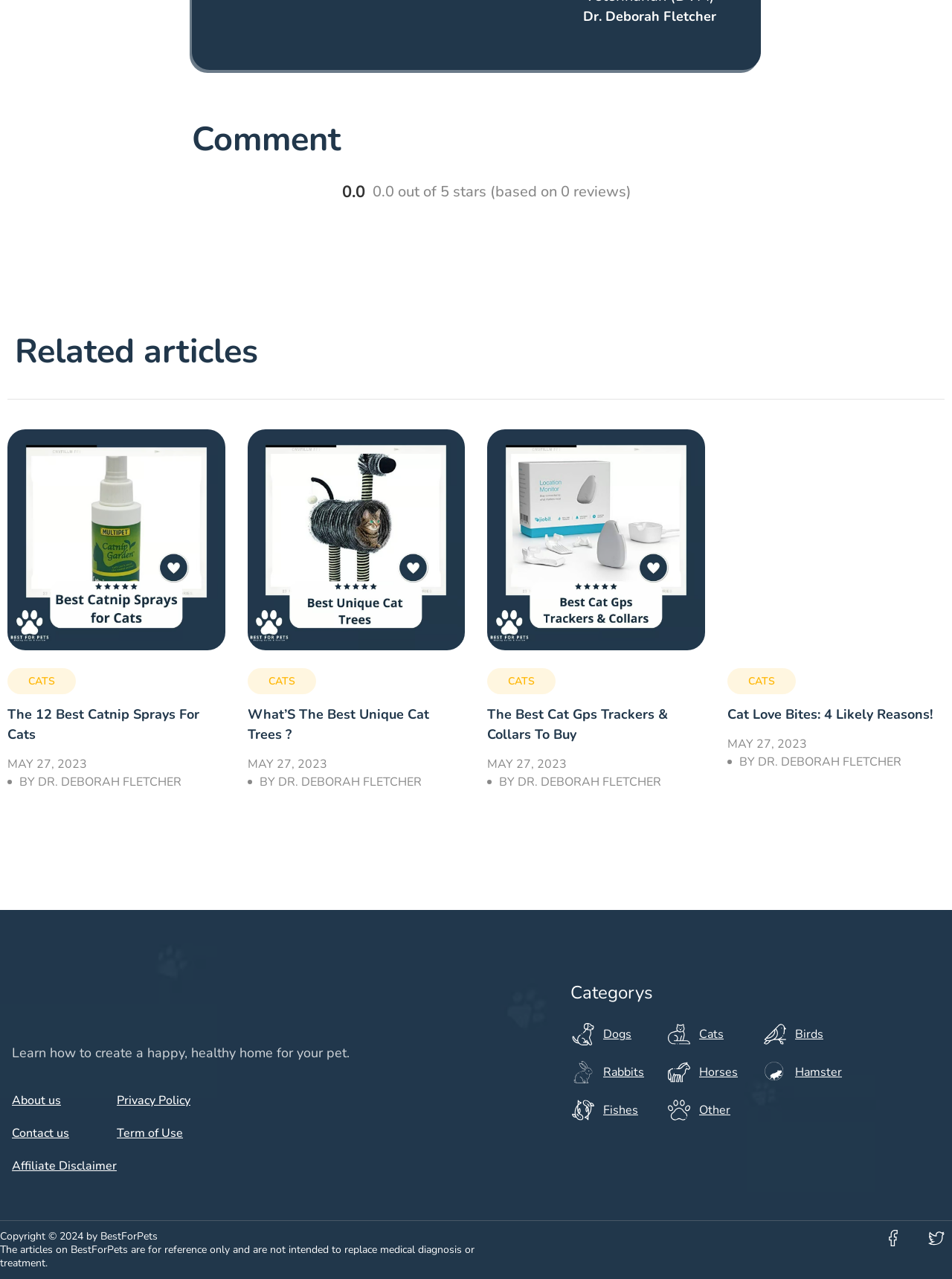Please identify the bounding box coordinates of the element I should click to complete this instruction: 'Learn more about the website's 'Privacy Policy''. The coordinates should be given as four float numbers between 0 and 1, like this: [left, top, right, bottom].

[0.123, 0.853, 0.233, 0.867]